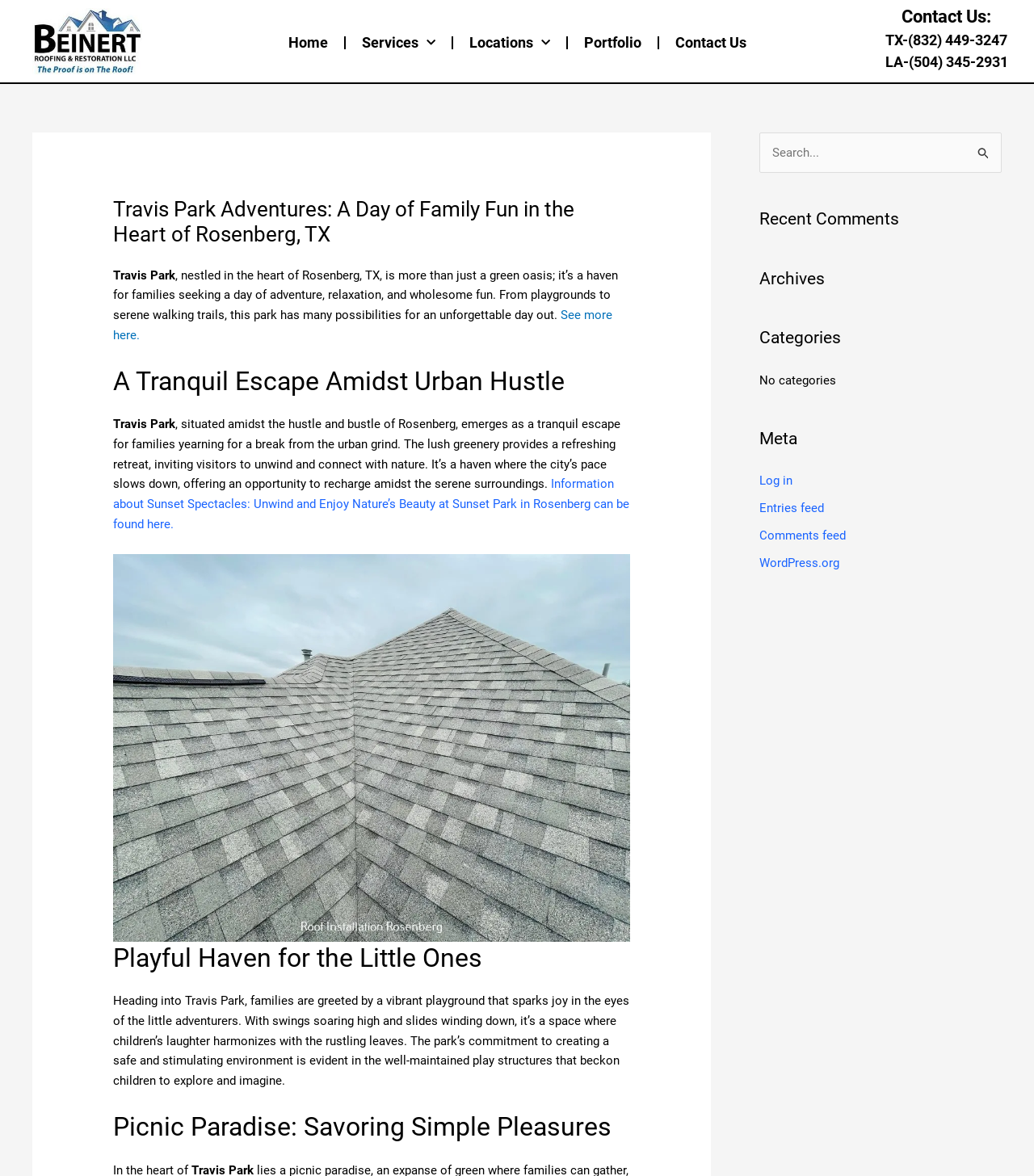Respond to the following query with just one word or a short phrase: 
How many phone numbers are listed?

2